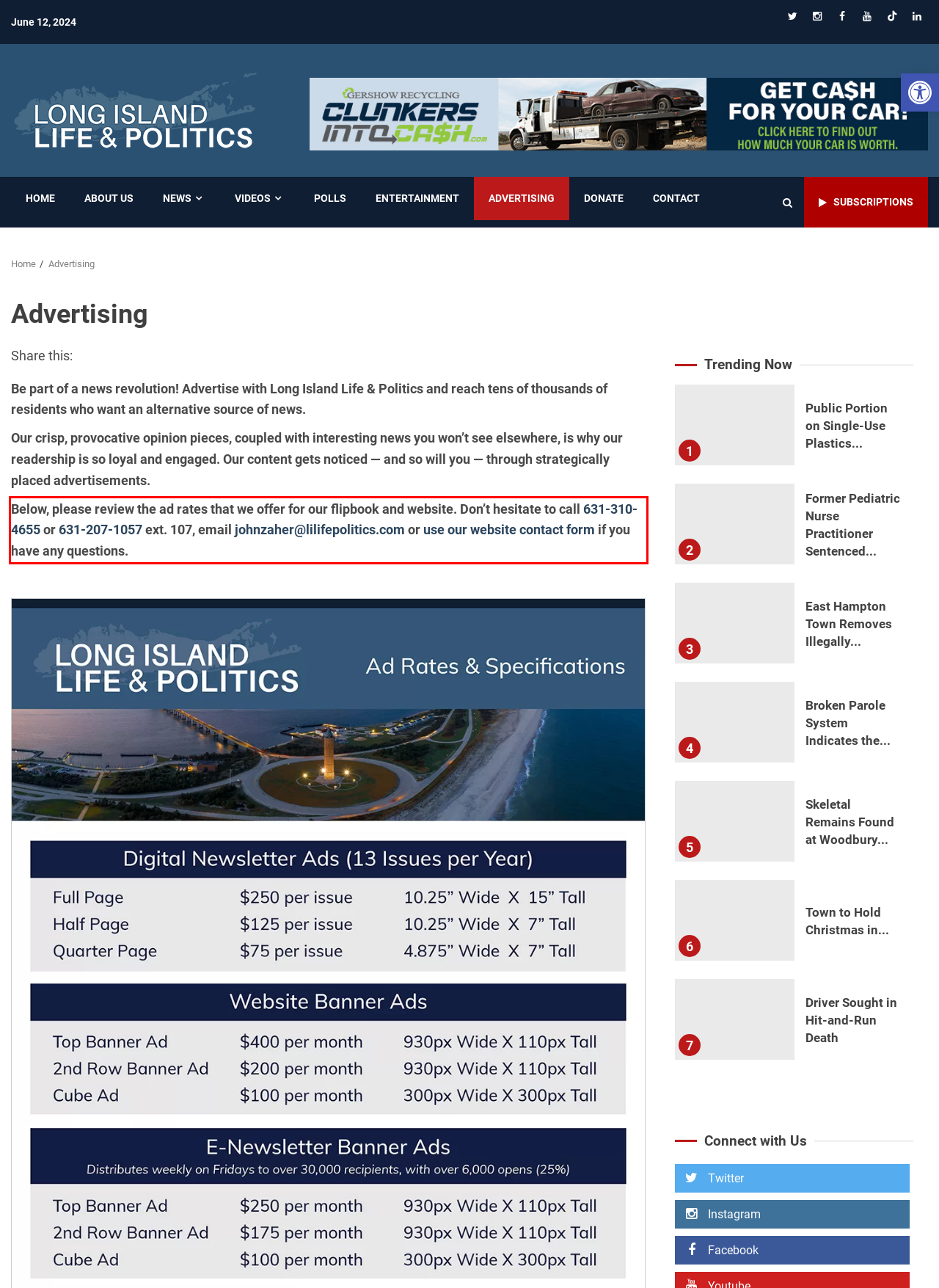Please take the screenshot of the webpage, find the red bounding box, and generate the text content that is within this red bounding box.

Below, please review the ad rates that we offer for our flipbook and website. Don’t hesitate to call 631-310-4655 or 631-207-1057 ext. 107, email johnzaher@lilifepolitics.com or use our website contact form if you have any questions.